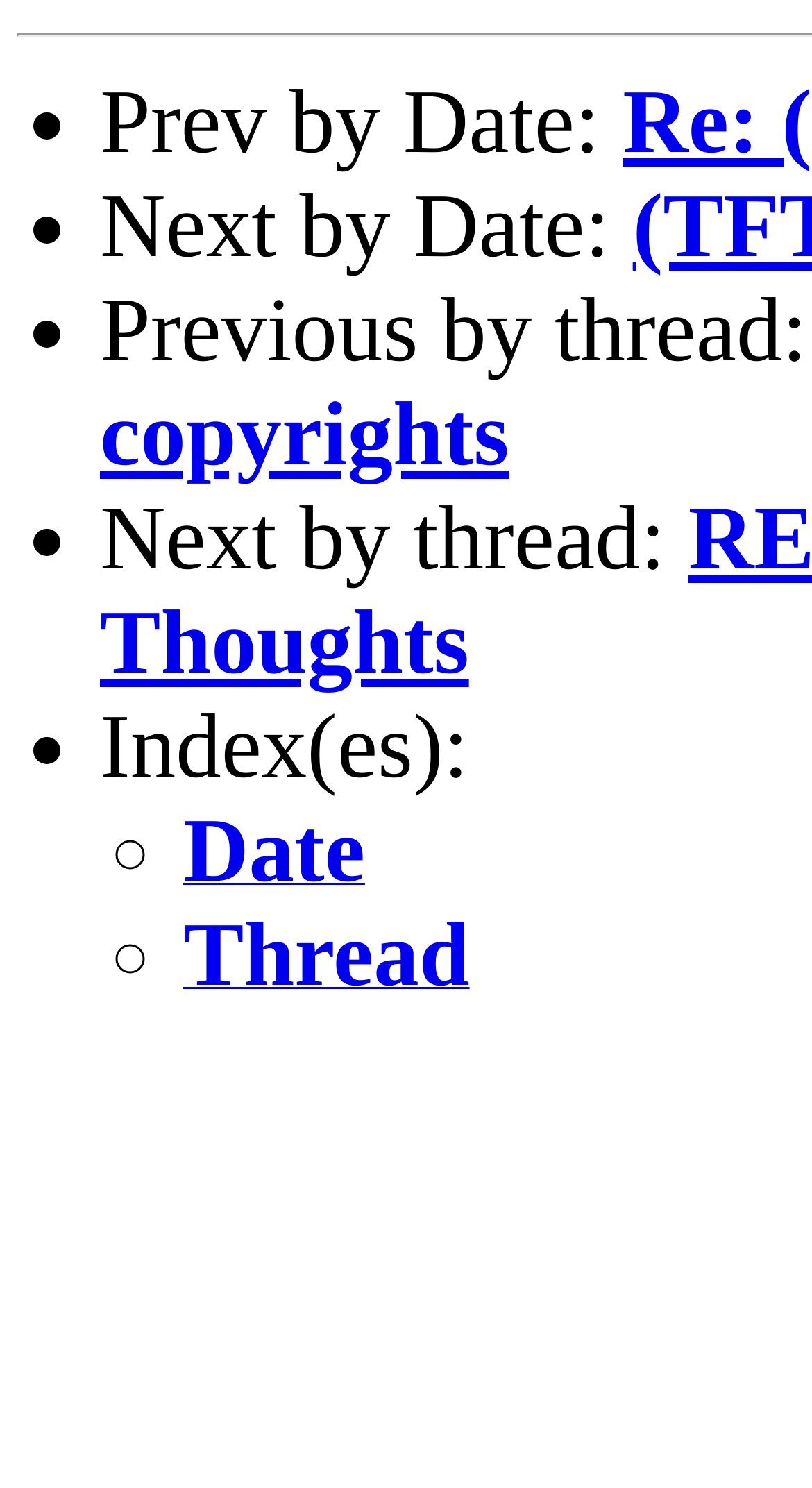Answer the question in one word or a short phrase:
What is below 'Next by thread:'?

Index(es):